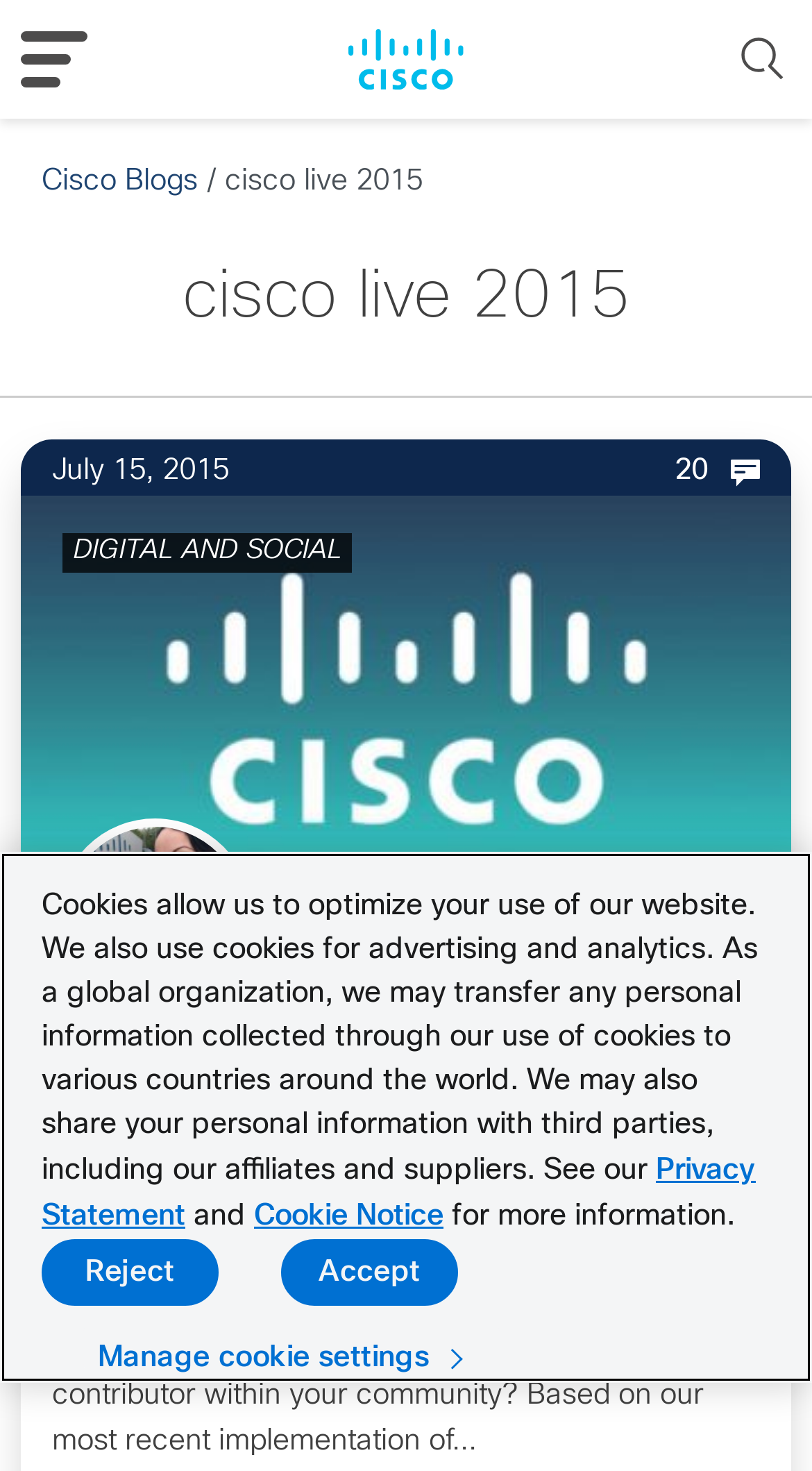Show the bounding box coordinates for the HTML element described as: "DIGITAL AND SOCIAL".

[0.09, 0.367, 0.421, 0.385]